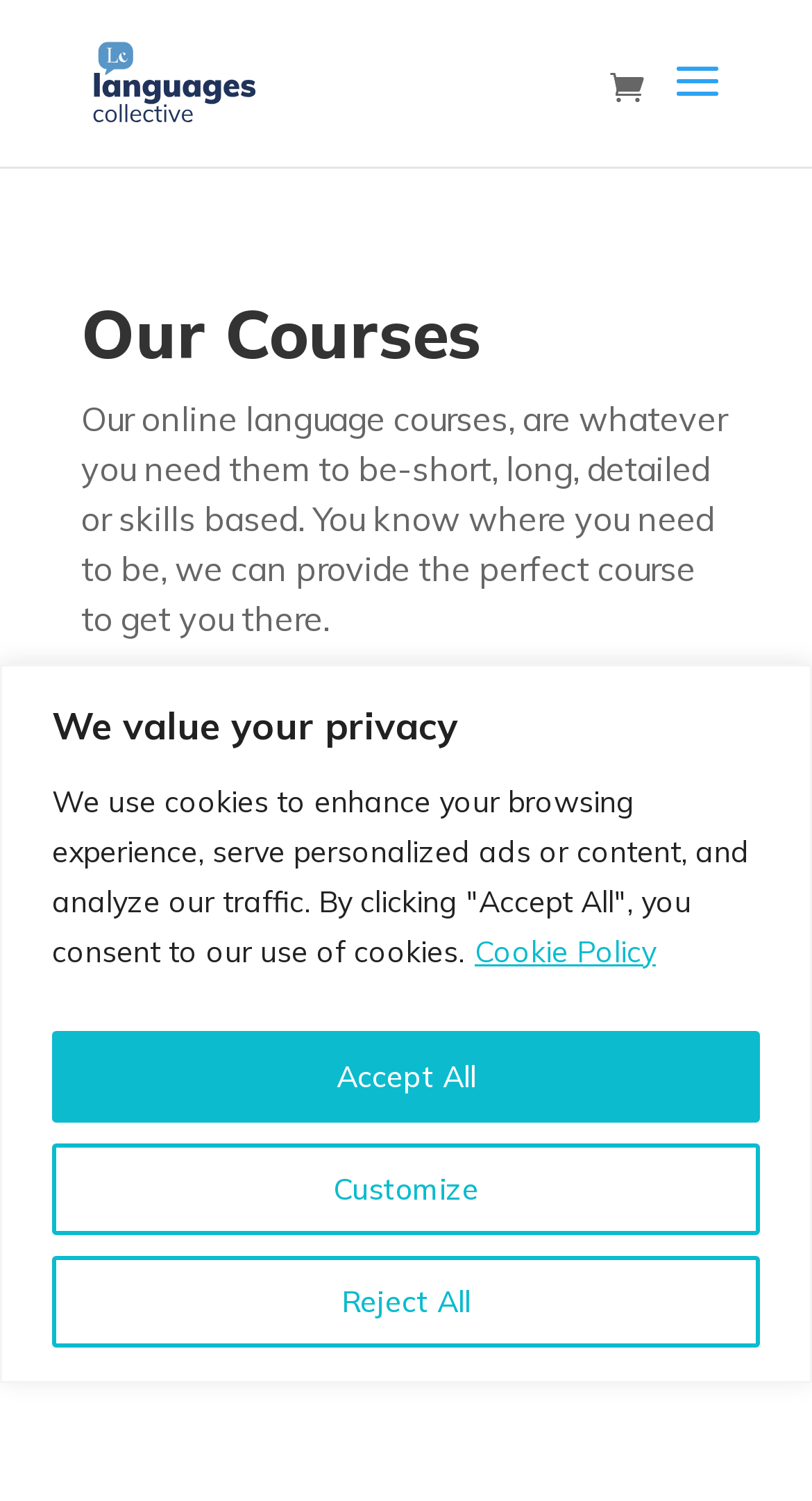Highlight the bounding box coordinates of the region I should click on to meet the following instruction: "Click the Our Courses heading".

[0.1, 0.196, 0.9, 0.263]